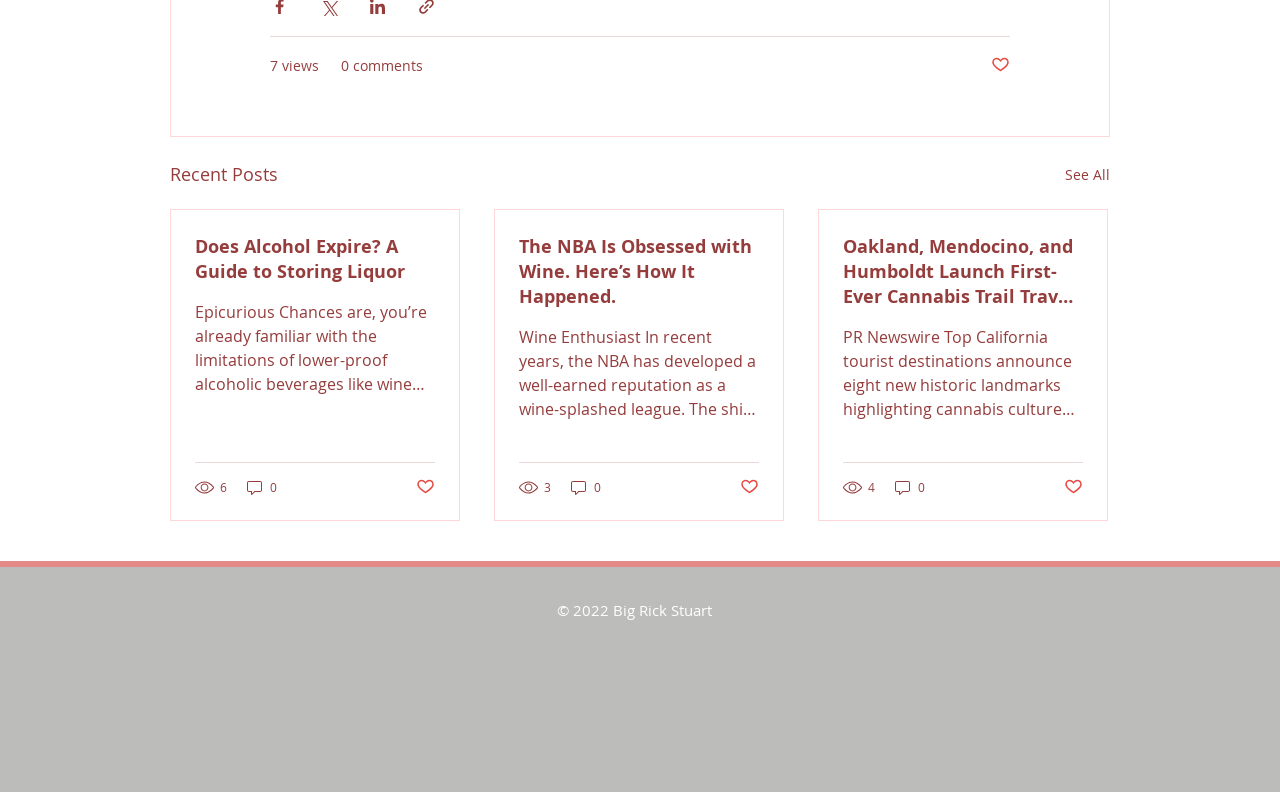Give a succinct answer to this question in a single word or phrase: 
What is the title of the first article?

Does Alcohol Expire?